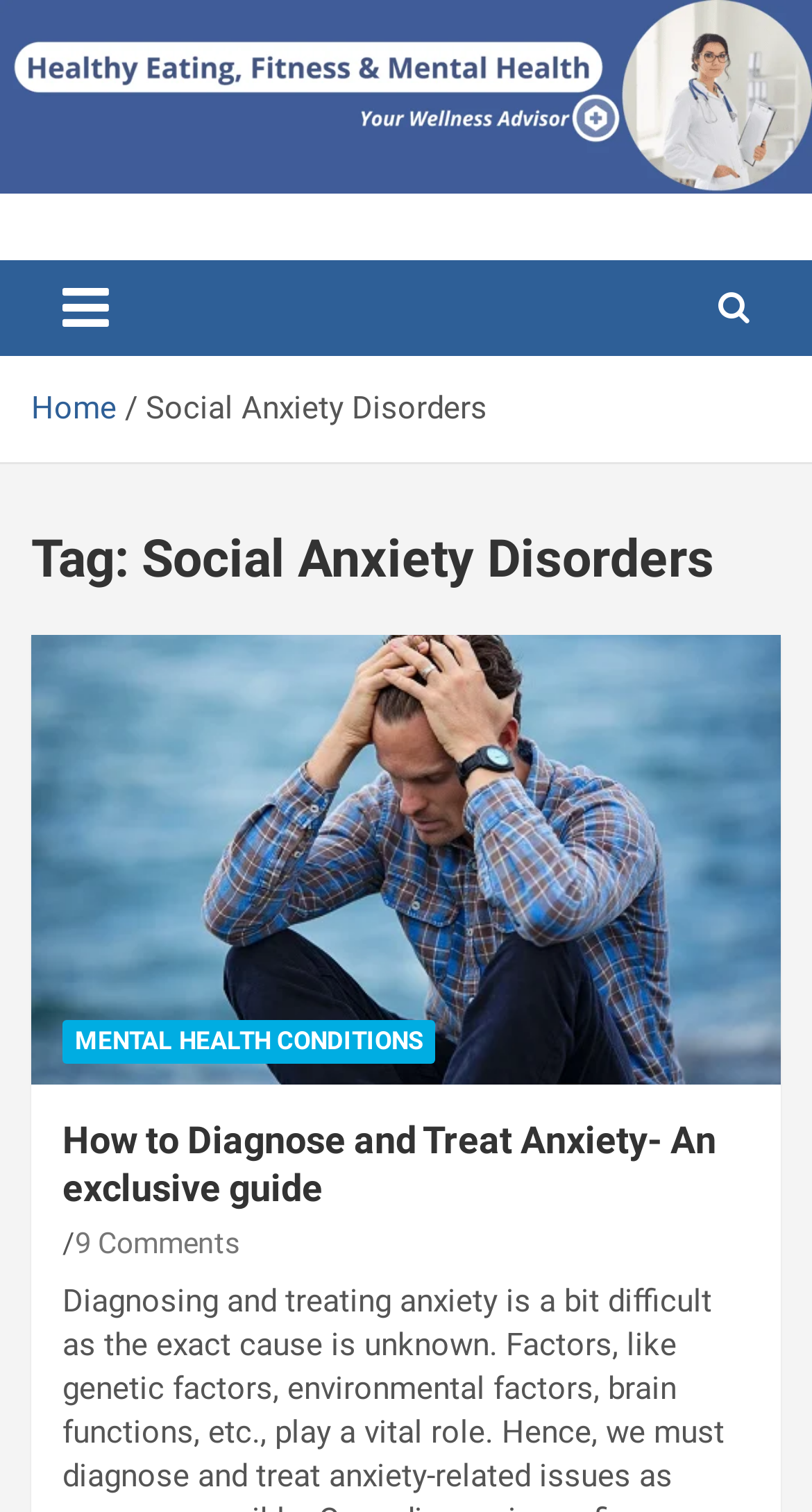Provide the bounding box coordinates for the UI element that is described as: "Home".

[0.038, 0.257, 0.144, 0.282]